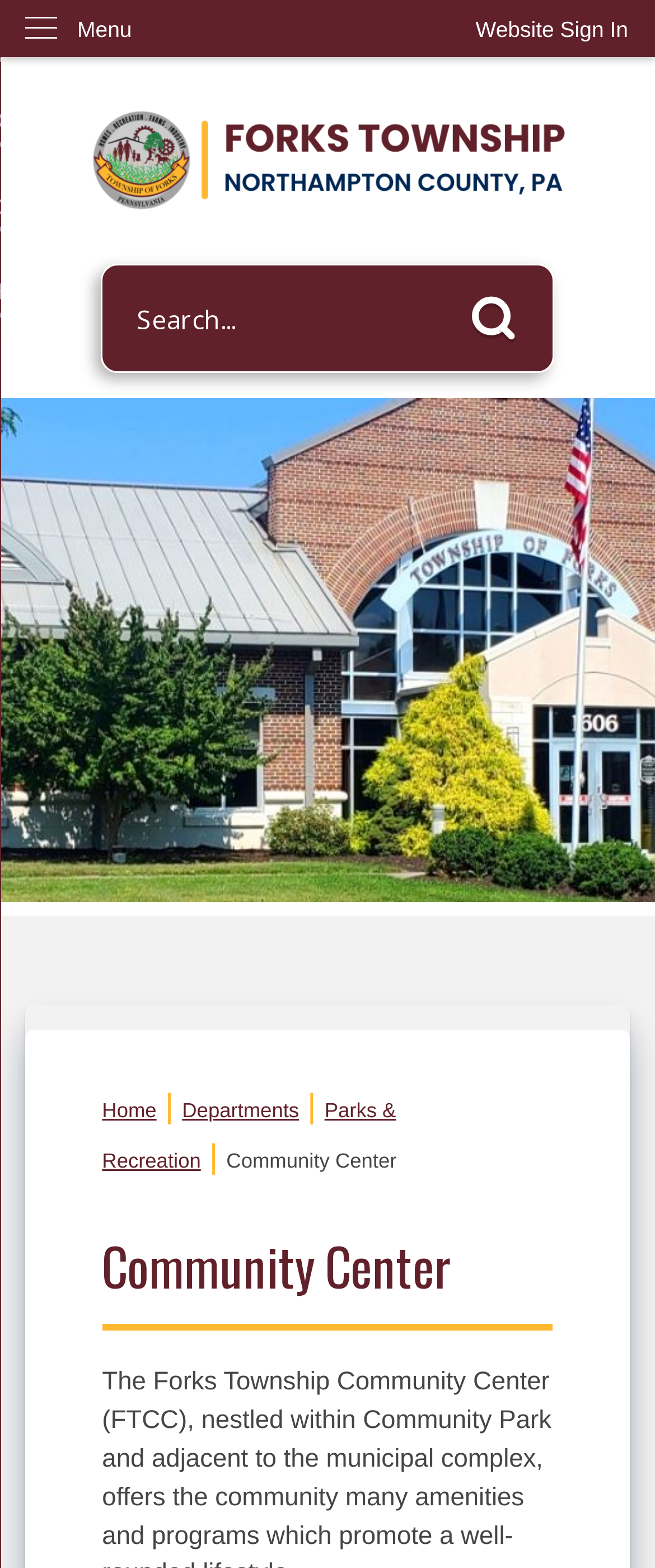Find the bounding box coordinates of the element to click in order to complete this instruction: "Go to the homepage". The bounding box coordinates must be four float numbers between 0 and 1, denoted as [left, top, right, bottom].

[0.135, 0.07, 0.865, 0.136]